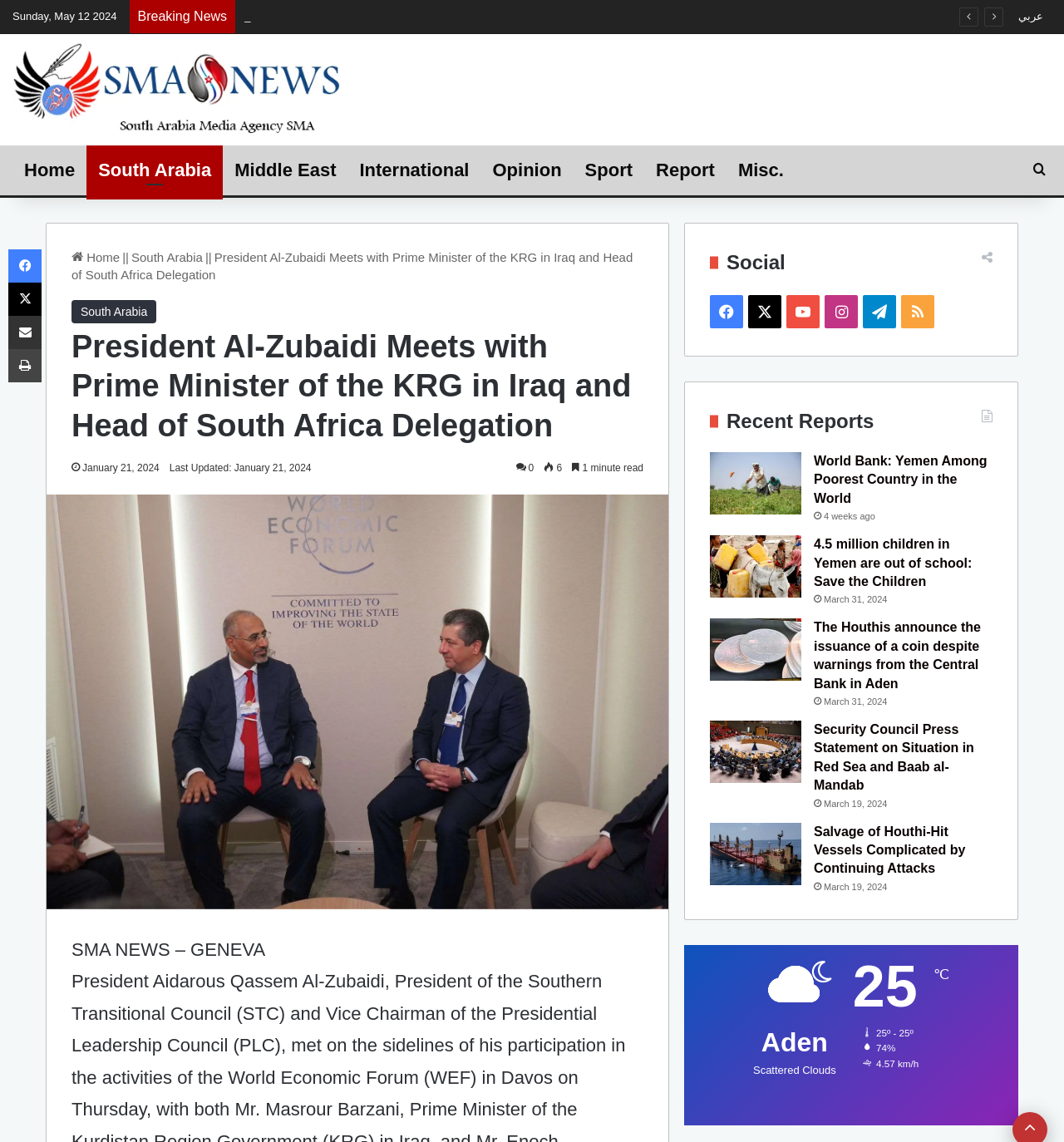What is the temperature in Aden?
Please give a detailed and thorough answer to the question, covering all relevant points.

The temperature in Aden can be found in the primary sidebar section of the webpage, where it is written '25°C'.